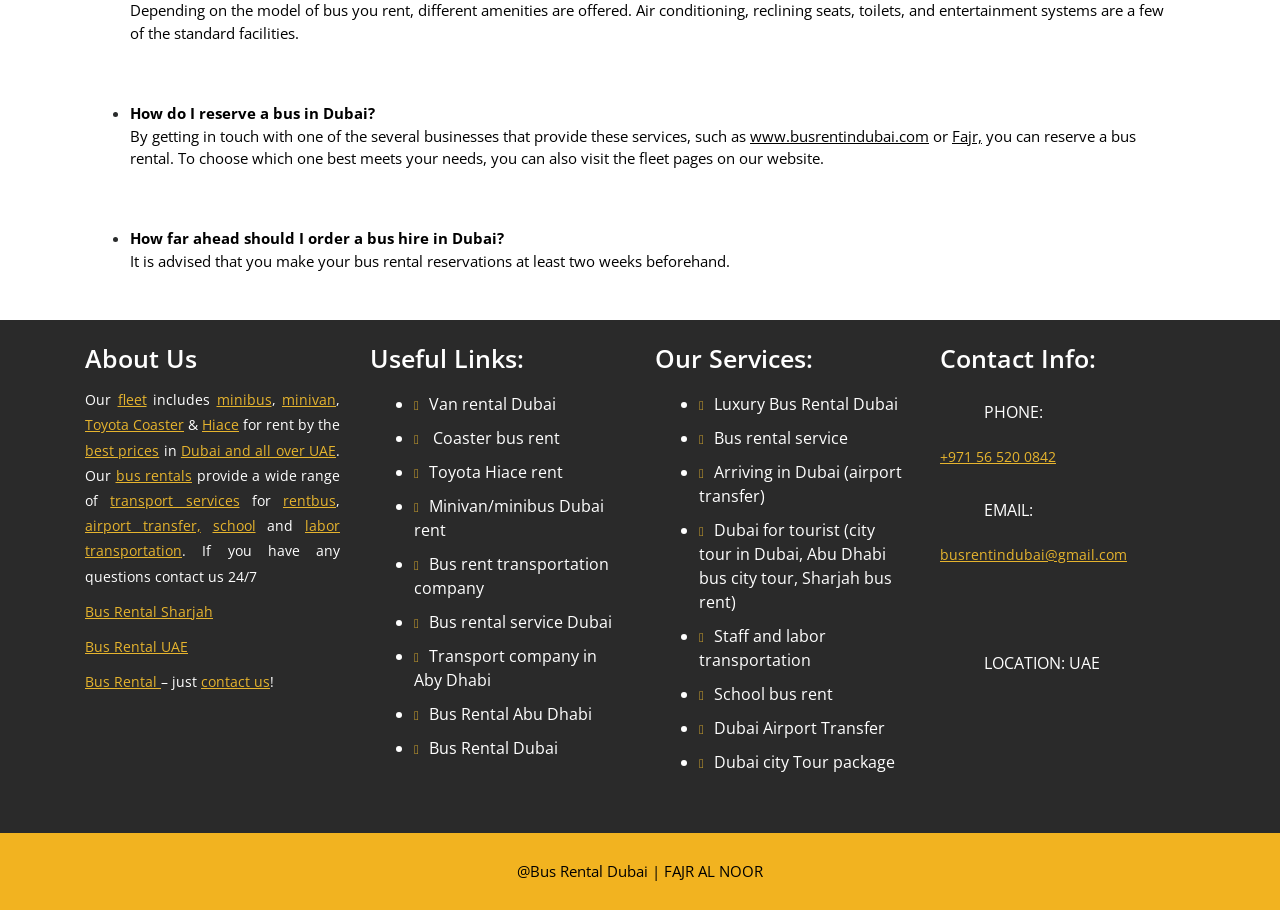Bounding box coordinates are given in the format (top-left x, top-left y, bottom-right x, bottom-right y). All values should be floating point numbers between 0 and 1. Provide the bounding box coordinate for the UI element described as: Bus Rental Dubai

[0.335, 0.81, 0.436, 0.834]